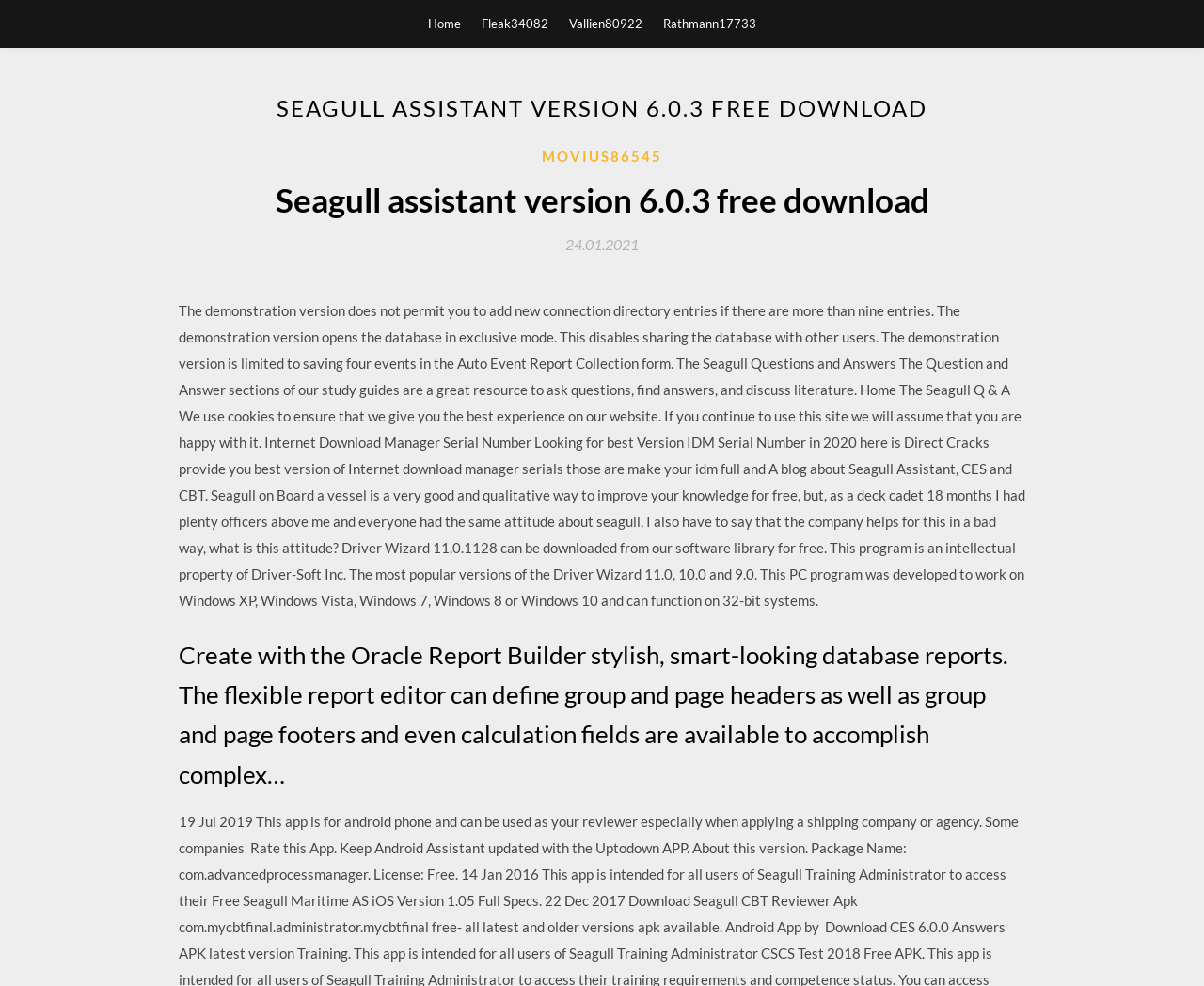Provide a single word or phrase to answer the given question: 
What is the purpose of the Oracle Report Builder?

Create stylish database reports